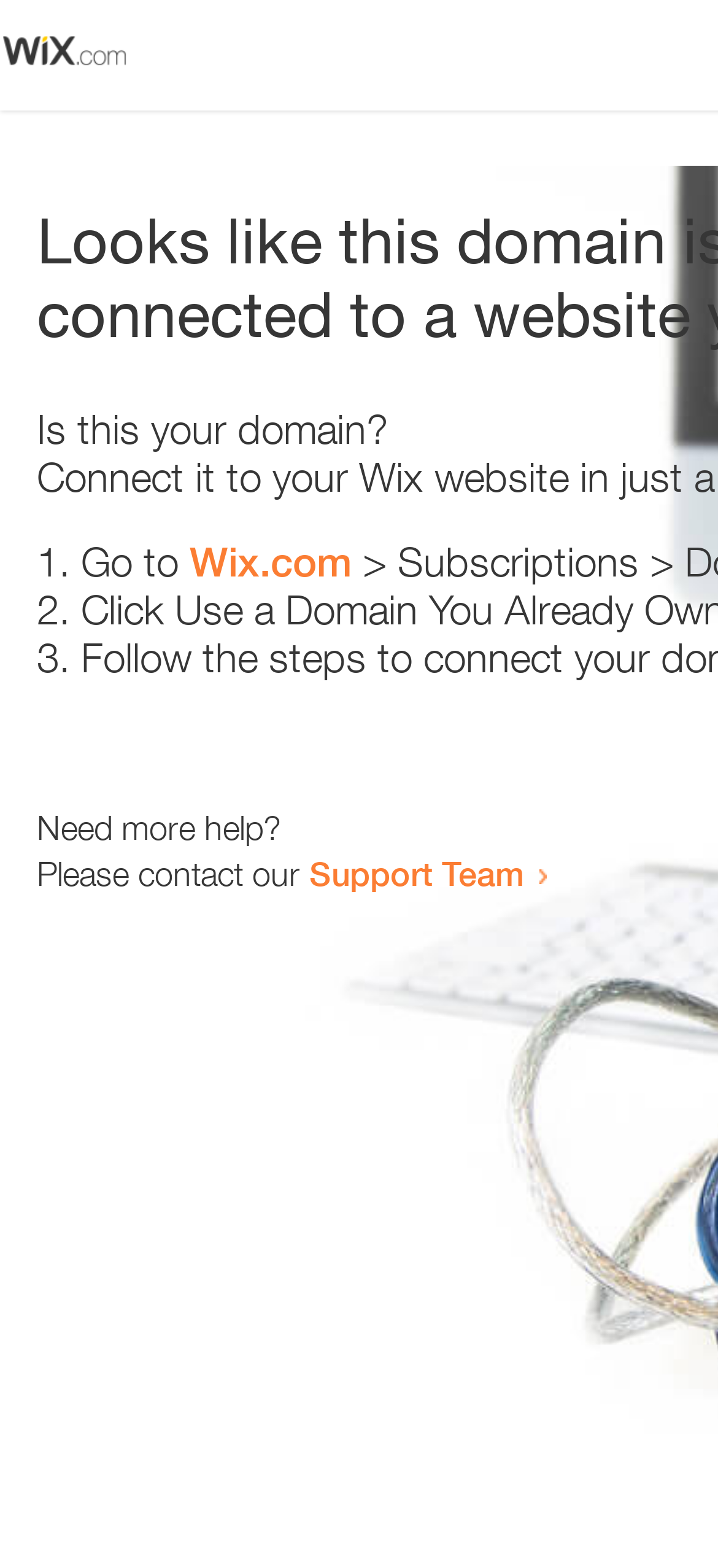How many list markers are present?
Using the image, respond with a single word or phrase.

3